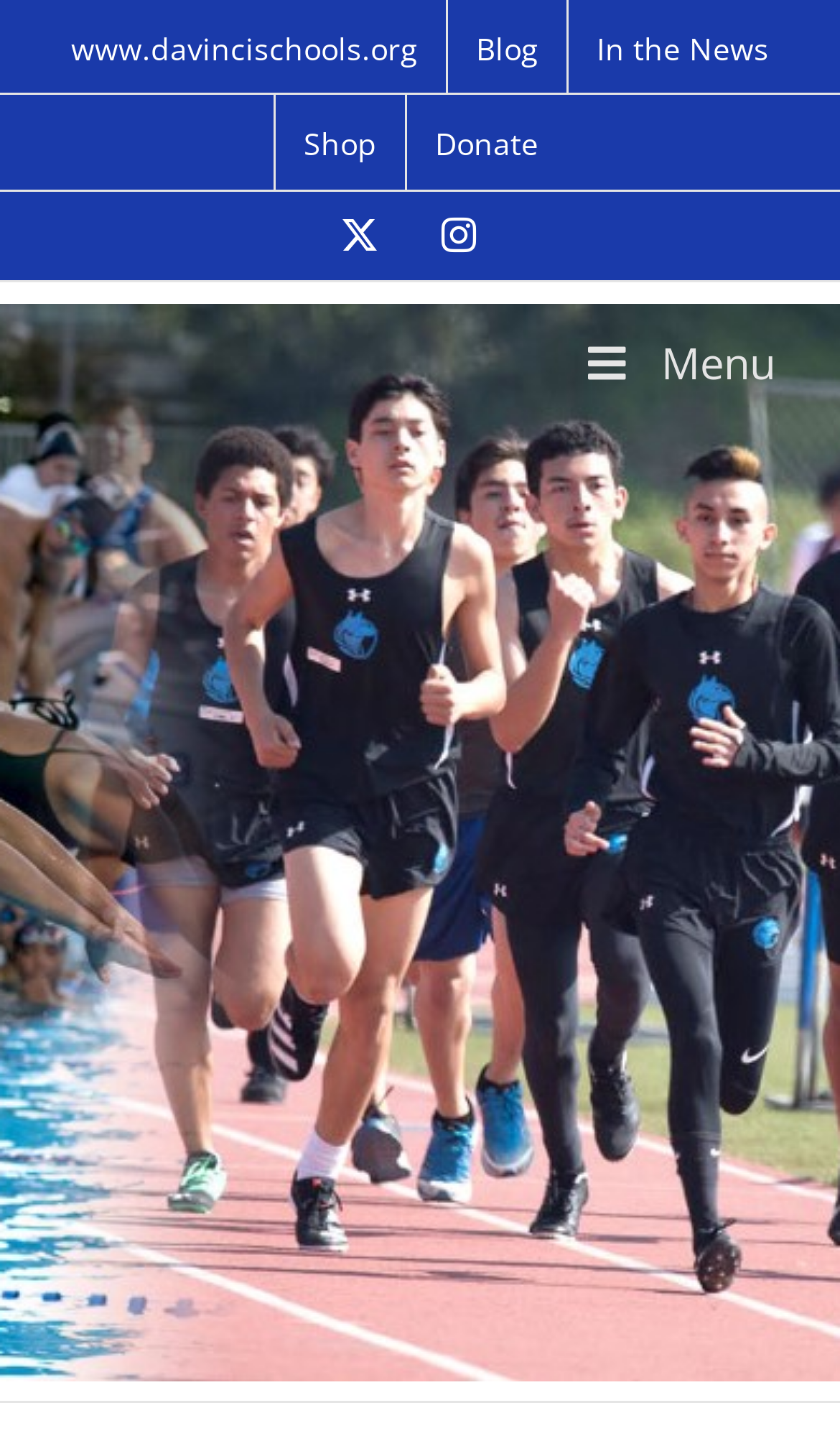What is the description of the element at the bottom of the page?
Using the image, respond with a single word or phrase.

Menu